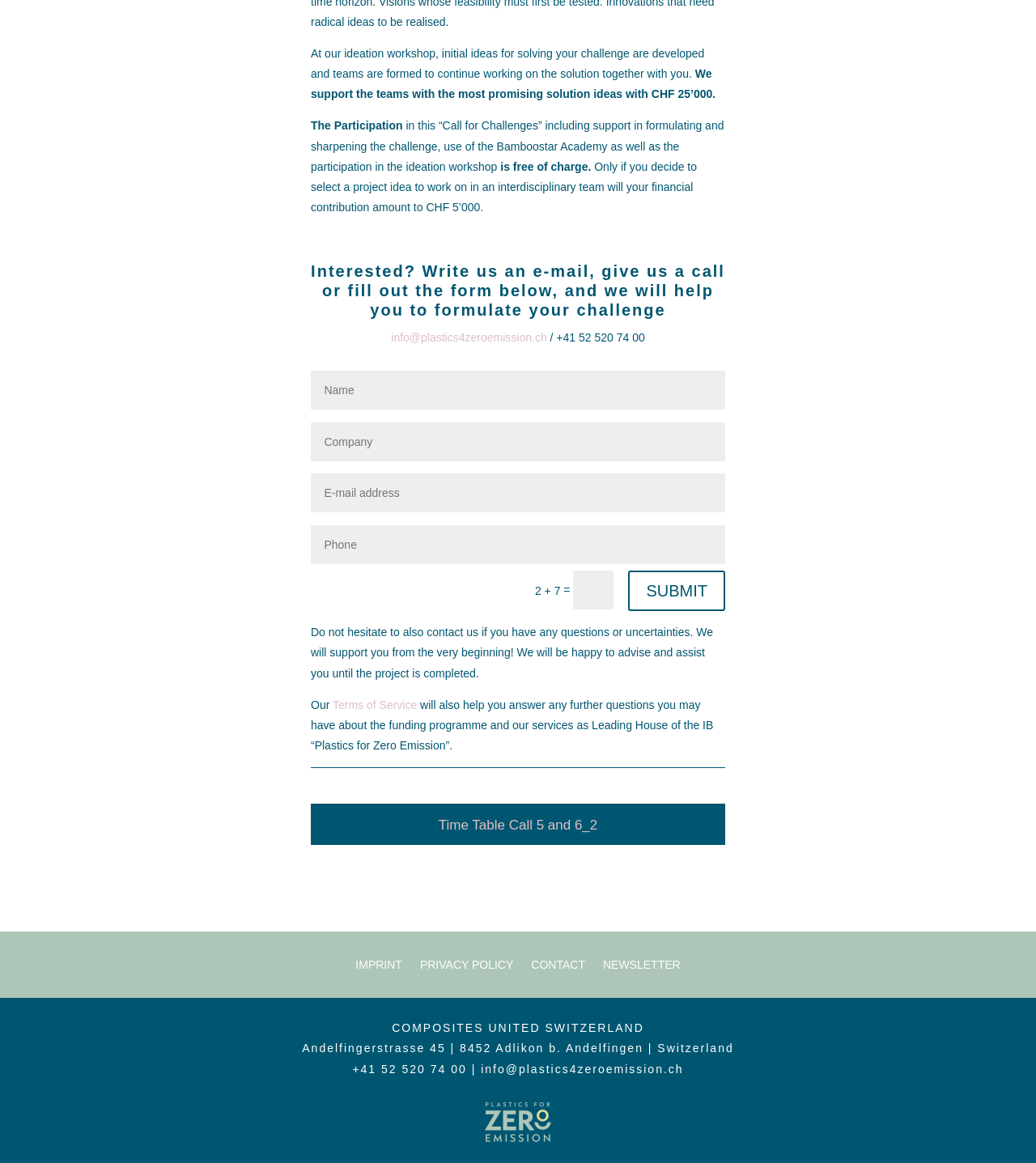What is the address of Composites United Switzerland?
Look at the image and provide a detailed response to the question.

The webpage provides the address of Composites United Switzerland as Andelfingerstrasse 45, 8452 Adlikon b. Andelfingen, Switzerland, which can be found at the bottom of the page.